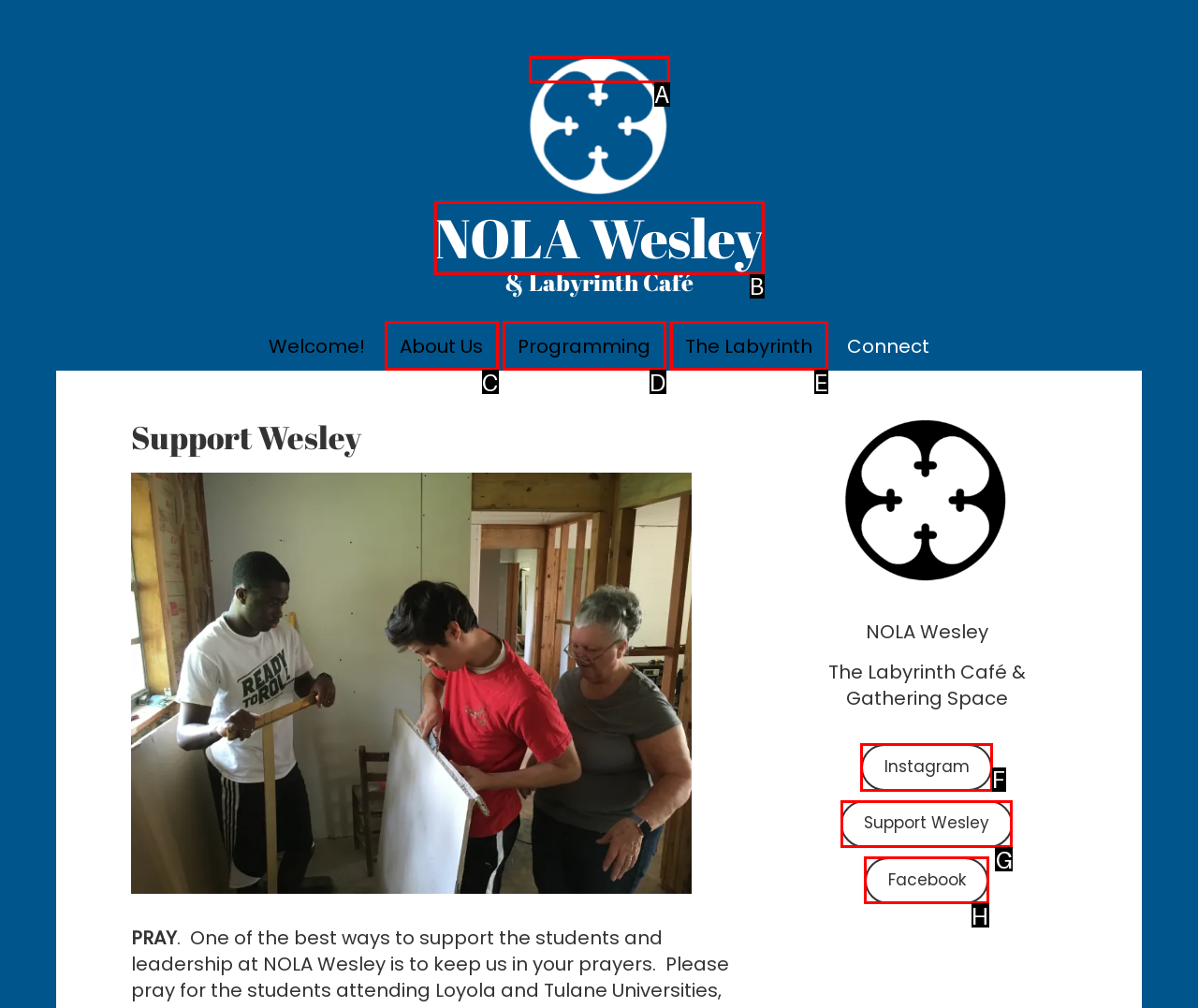Tell me which one HTML element you should click to complete the following task: support NOLA Wesley
Answer with the option's letter from the given choices directly.

G